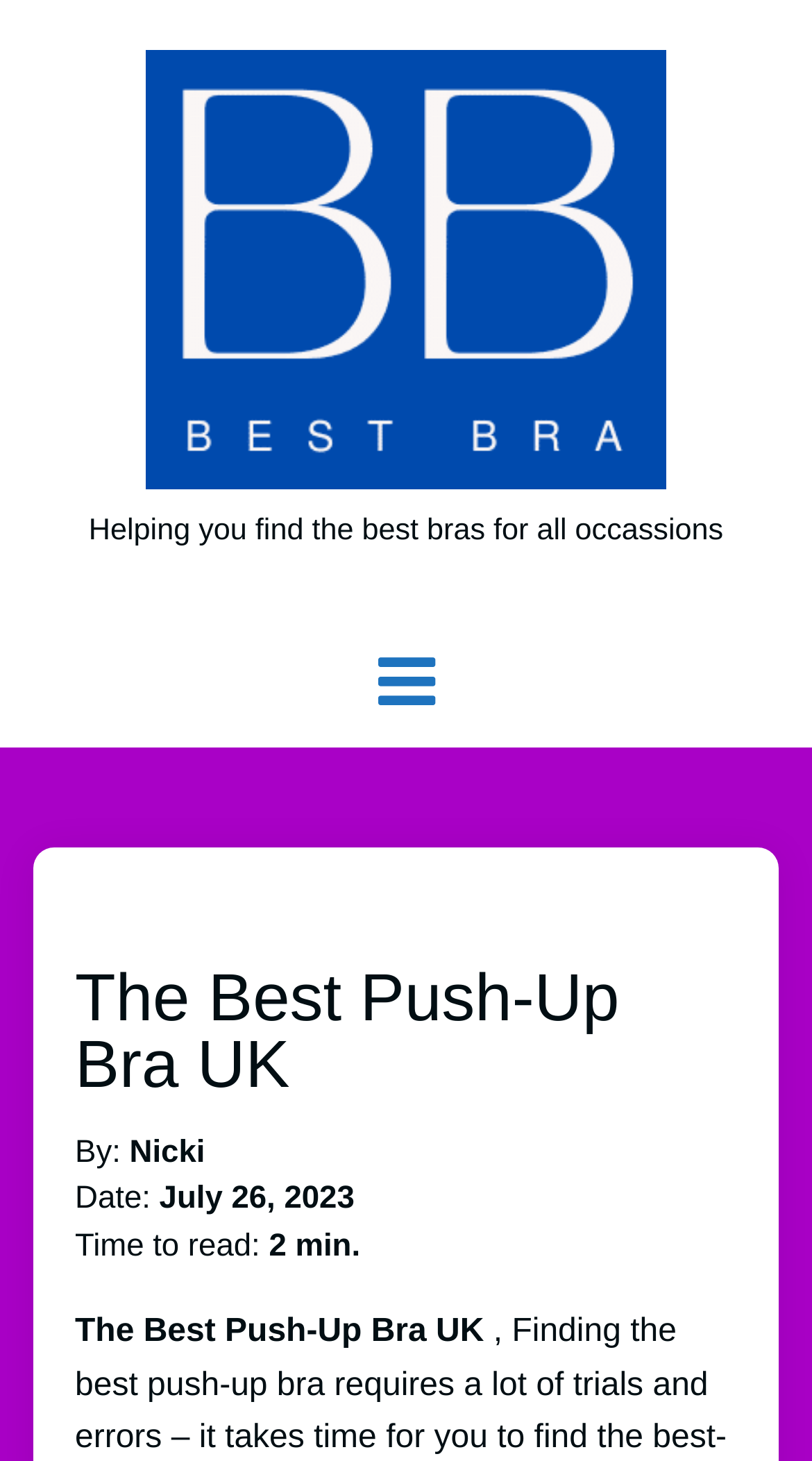Using the information in the image, give a detailed answer to the following question: How long does it take to read this article?

The estimated time to read this article is mentioned in the section below the main heading, where it says 'Time to read: 2 min.'.